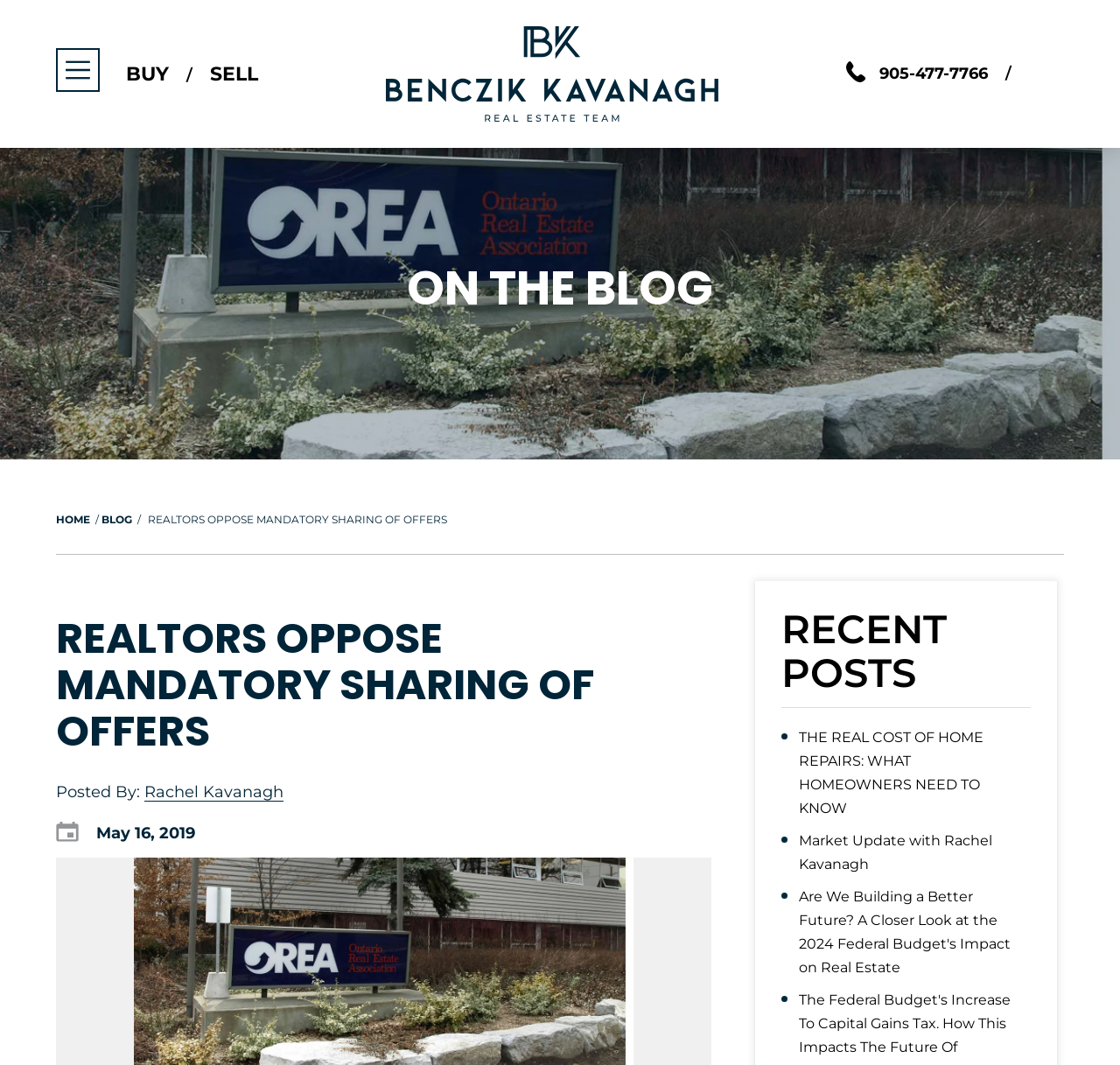Please locate and generate the primary heading on this webpage.

REALTORS OPPOSE MANDATORY SHARING OF OFFERS